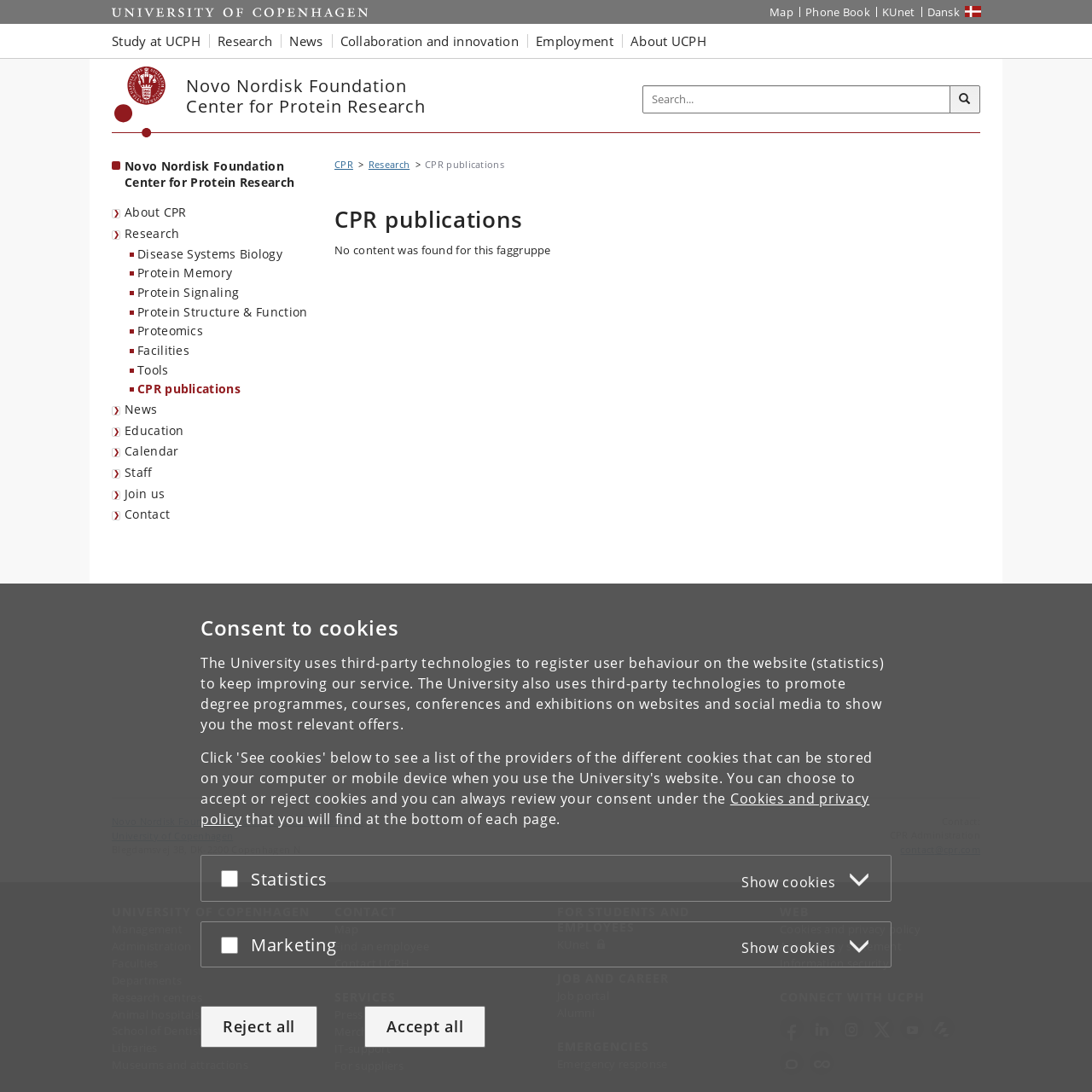Find the UI element described as: "Disease Systems Biology" and predict its bounding box coordinates. Ensure the coordinates are four float numbers between 0 and 1, [left, top, right, bottom].

[0.118, 0.224, 0.286, 0.242]